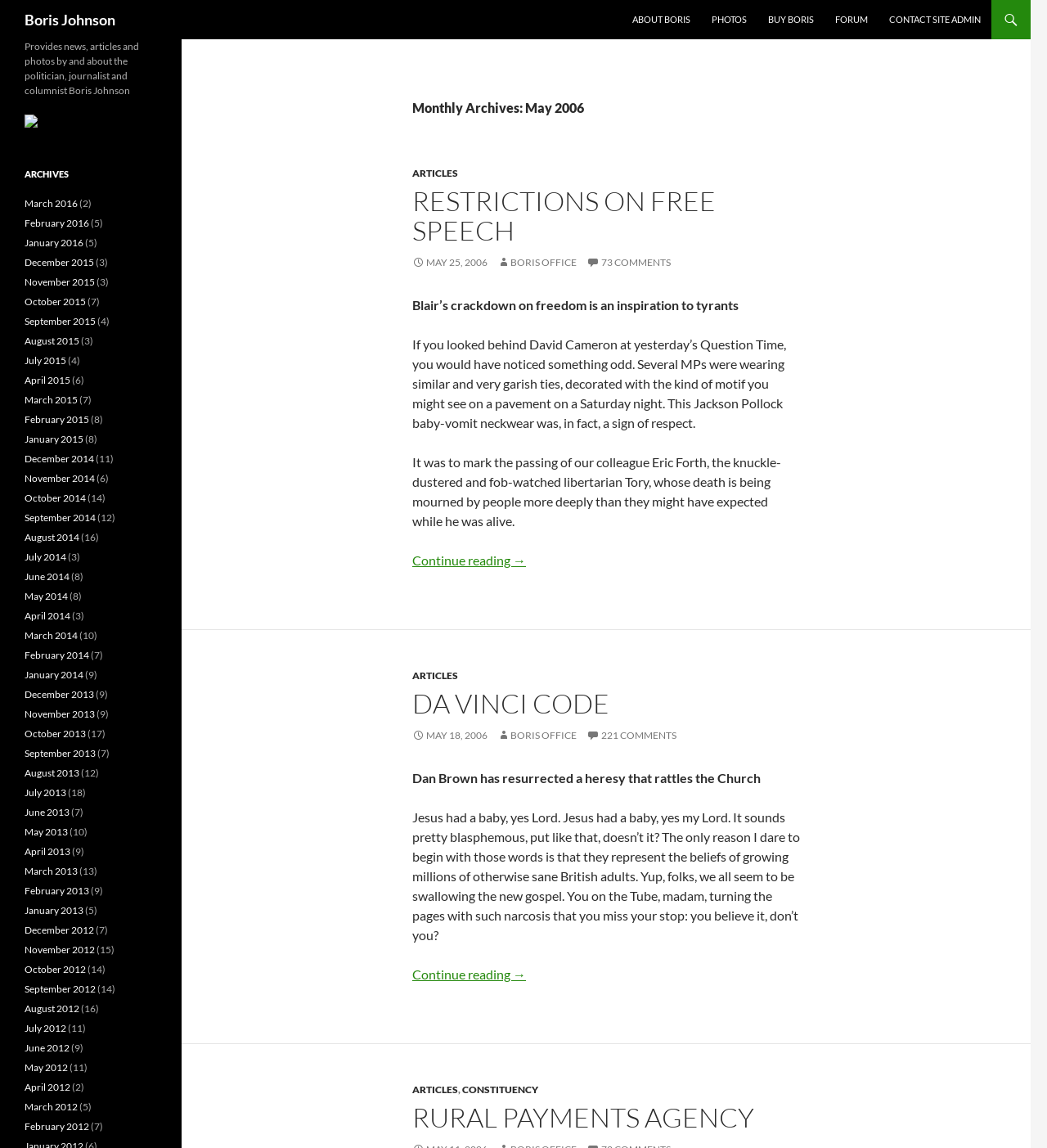Predict the bounding box of the UI element based on this description: "January 2016".

[0.023, 0.206, 0.08, 0.217]